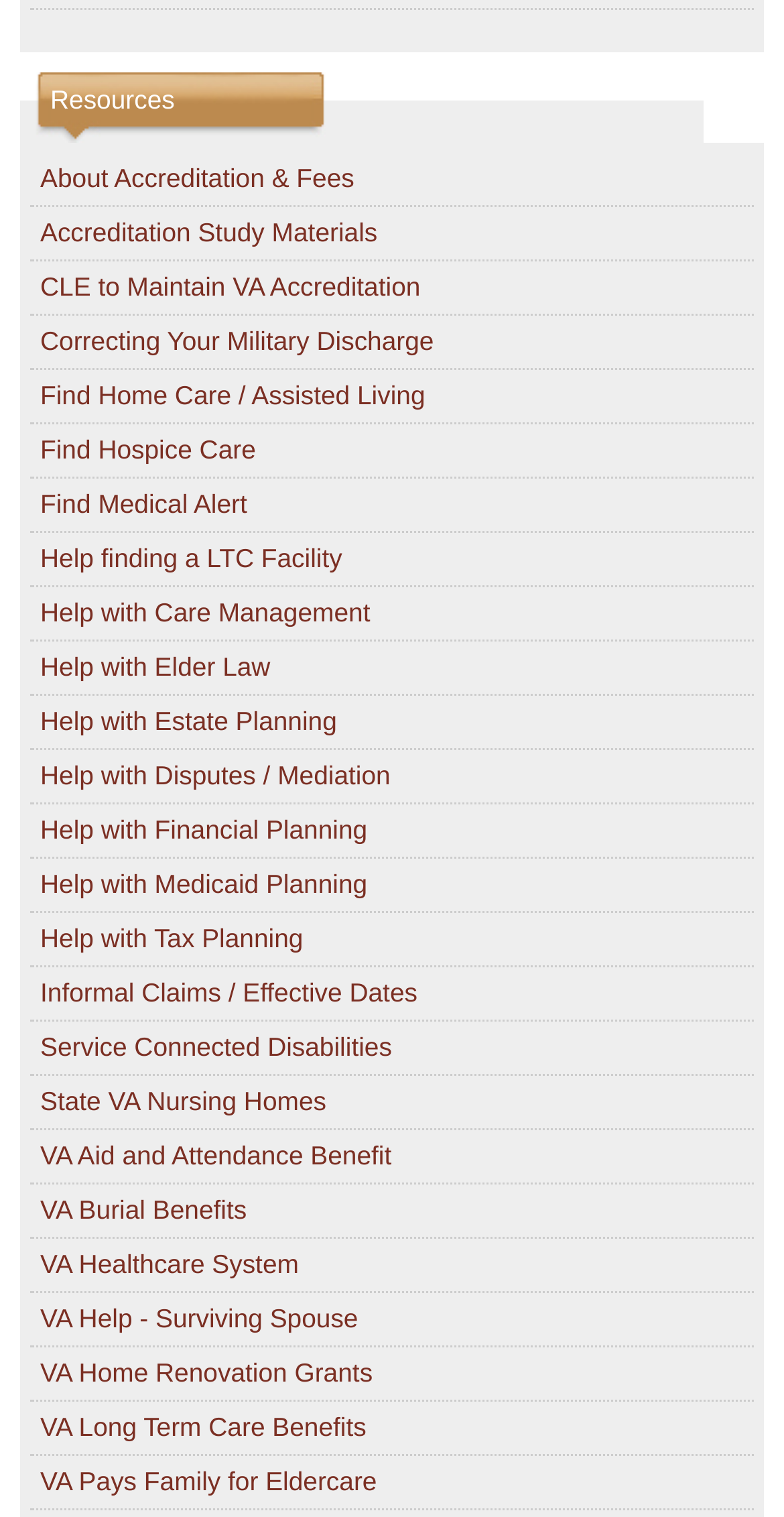What is the 'VA Aid and Attendance Benefit' related to?
Please provide a single word or phrase as the answer based on the screenshot.

Financial assistance